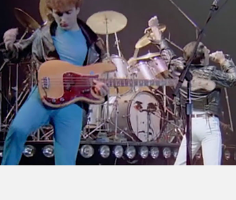Generate a complete and detailed caption for the image.

The image captures a vibrant moment from a live performance, featuring two band members in dynamic poses. On the left, a musician in a blue outfit plays a bass guitar, demonstrating an energetic stage presence. To the right, another band member, clad in a black leather jacket and white pants, appears to be performing with fervor, possibly singing or encouraging the audience. Behind them, the illuminated drum set can be seen, complete with a large backdrop featuring a drawn face, enhancing the theatrical feel of the performance. This lively scene likely reflects the electric atmosphere typical of a Queen concert, celebrating their iconic rock sound and engaging stage antics.